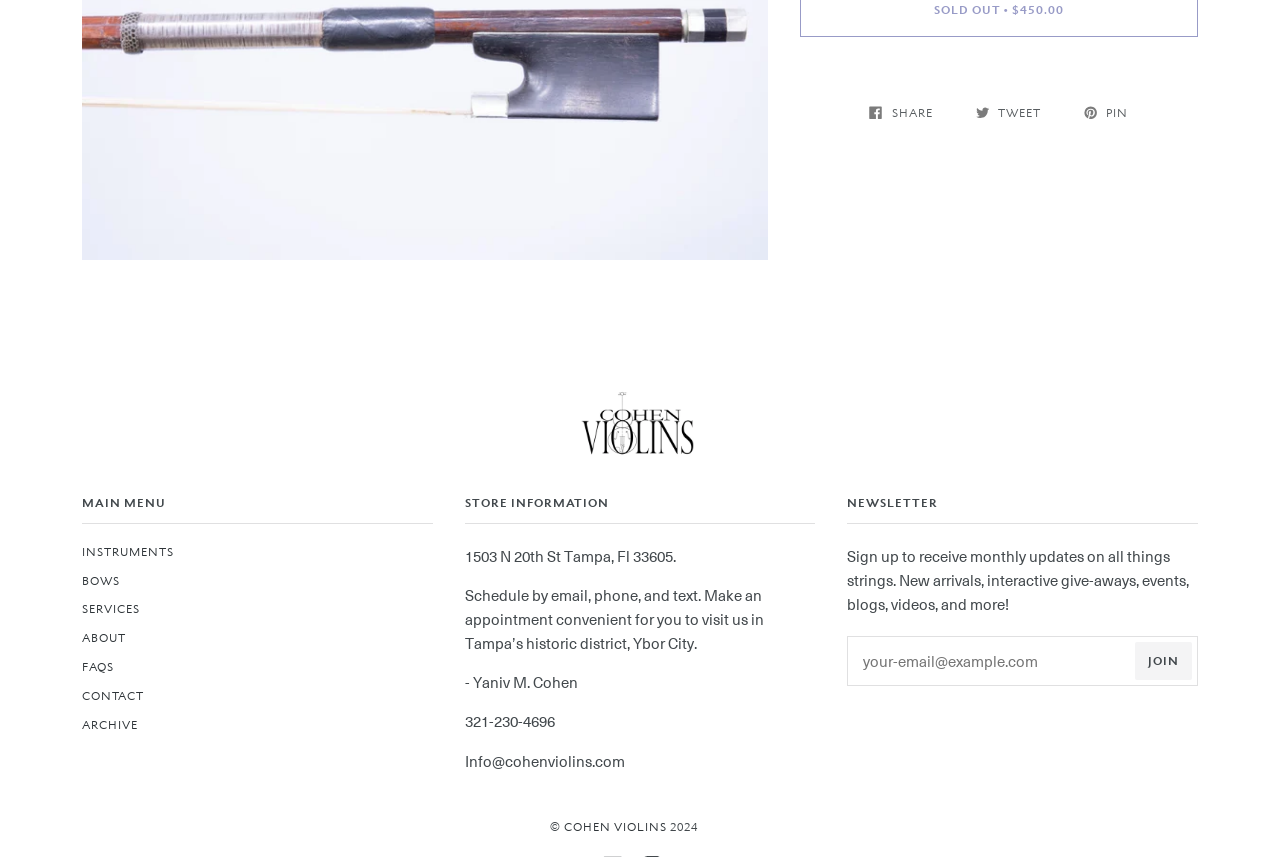Given the description: "About", determine the bounding box coordinates of the UI element. The coordinates should be formatted as four float numbers between 0 and 1, [left, top, right, bottom].

[0.064, 0.737, 0.098, 0.754]